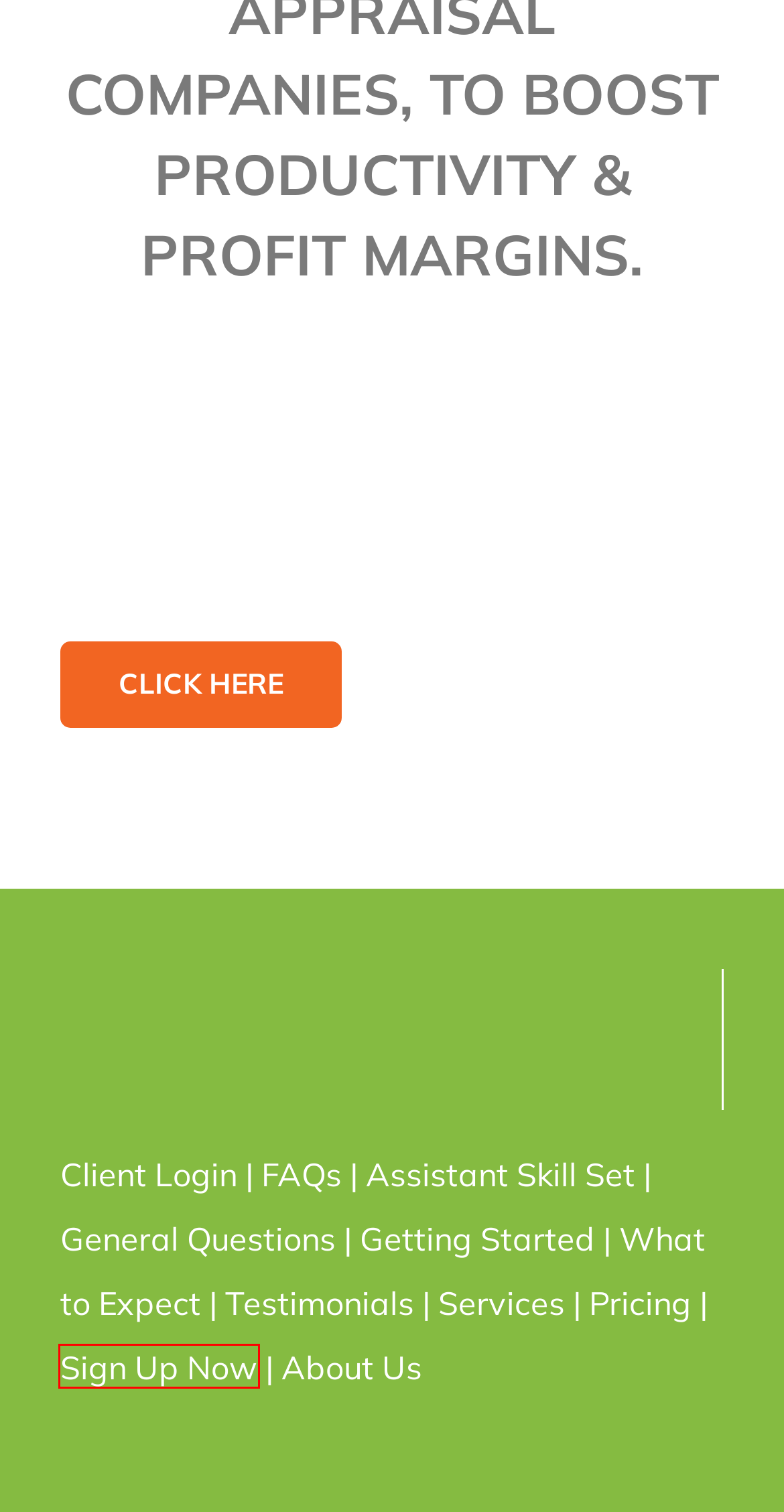Given a screenshot of a webpage with a red bounding box highlighting a UI element, choose the description that best corresponds to the new webpage after clicking the element within the red bounding box. Here are your options:
A. AppFolio Property Manager
B. Virtual Assistant  Service – For Your Appraisal Business
C. What To Expect – Virtual Assistant  Service
D. Getting Started – Virtual Assistant  Service
E. PRICING – Virtual Assistant  Service
F. Assistant Skill Set – Virtual Assistant  Service
G. SIGN UP NOW – Virtual Assistant  Service
H. SERVICES – Virtual Assistant  Service

G